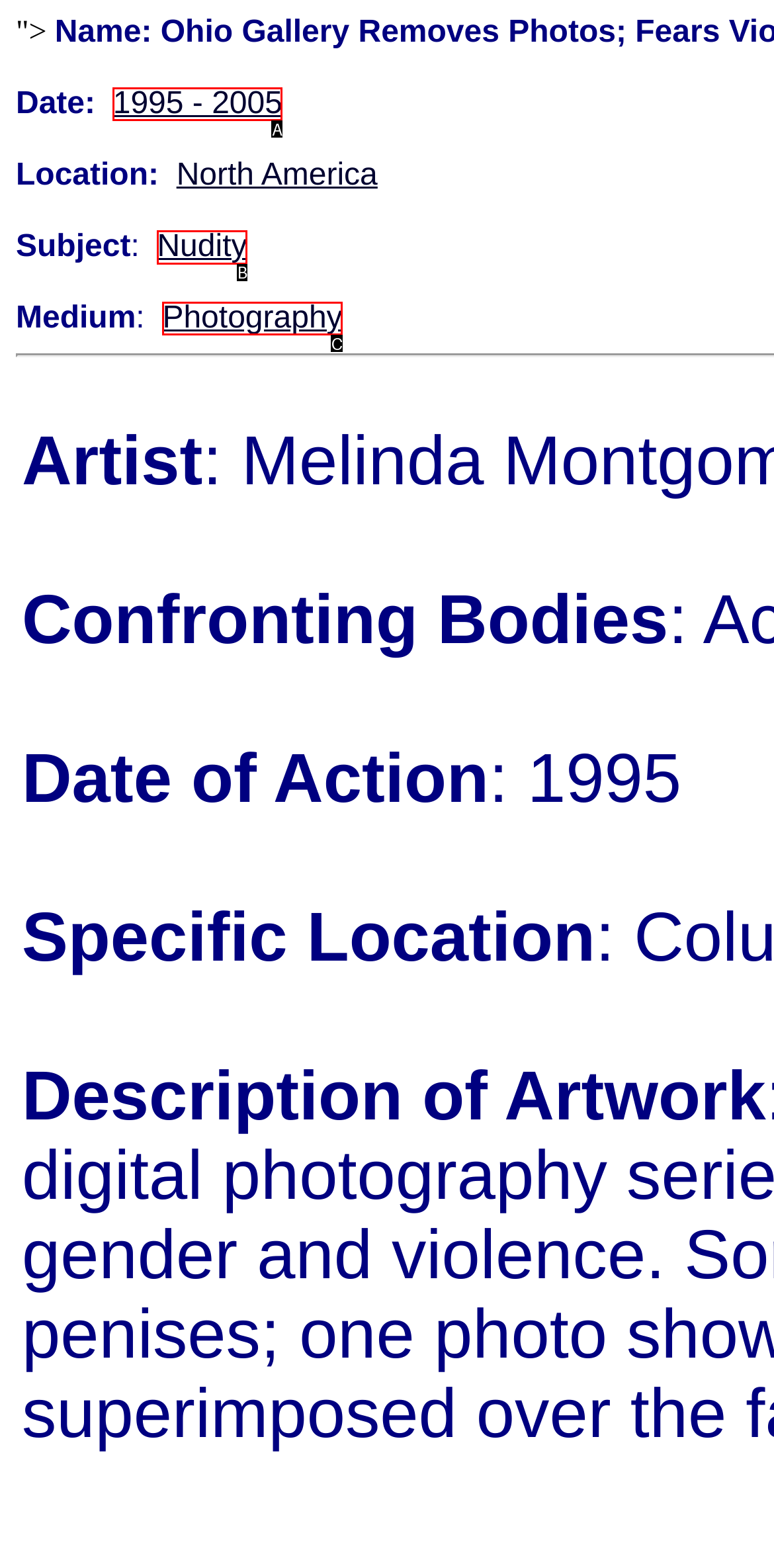Determine the HTML element that aligns with the description: title="go to the quoted post"
Answer by stating the letter of the appropriate option from the available choices.

None